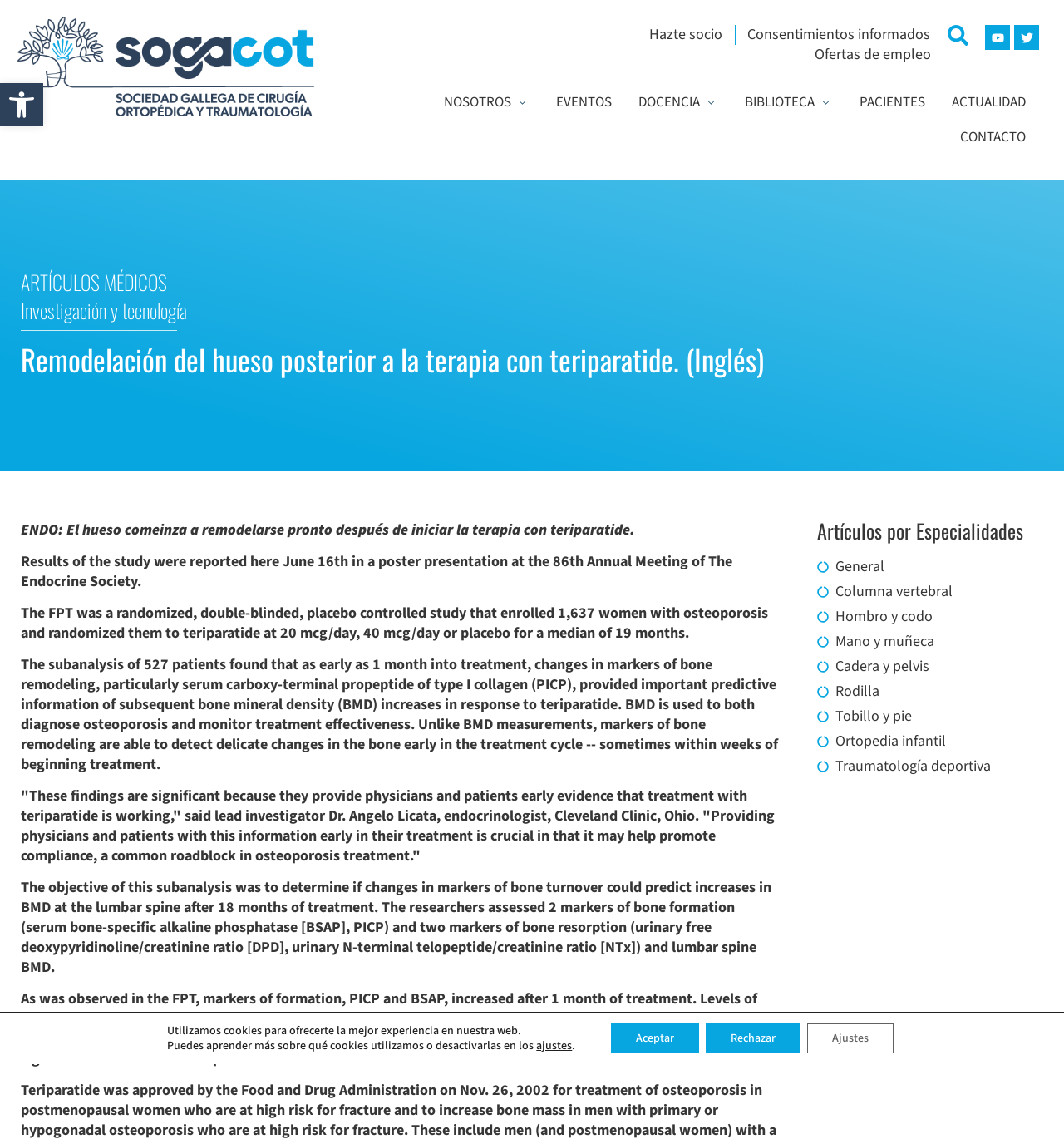From the screenshot, find the bounding box of the UI element matching this description: "Cadera y pelvis". Supply the bounding box coordinates in the form [left, top, right, bottom], each a float between 0 and 1.

[0.768, 0.577, 0.98, 0.594]